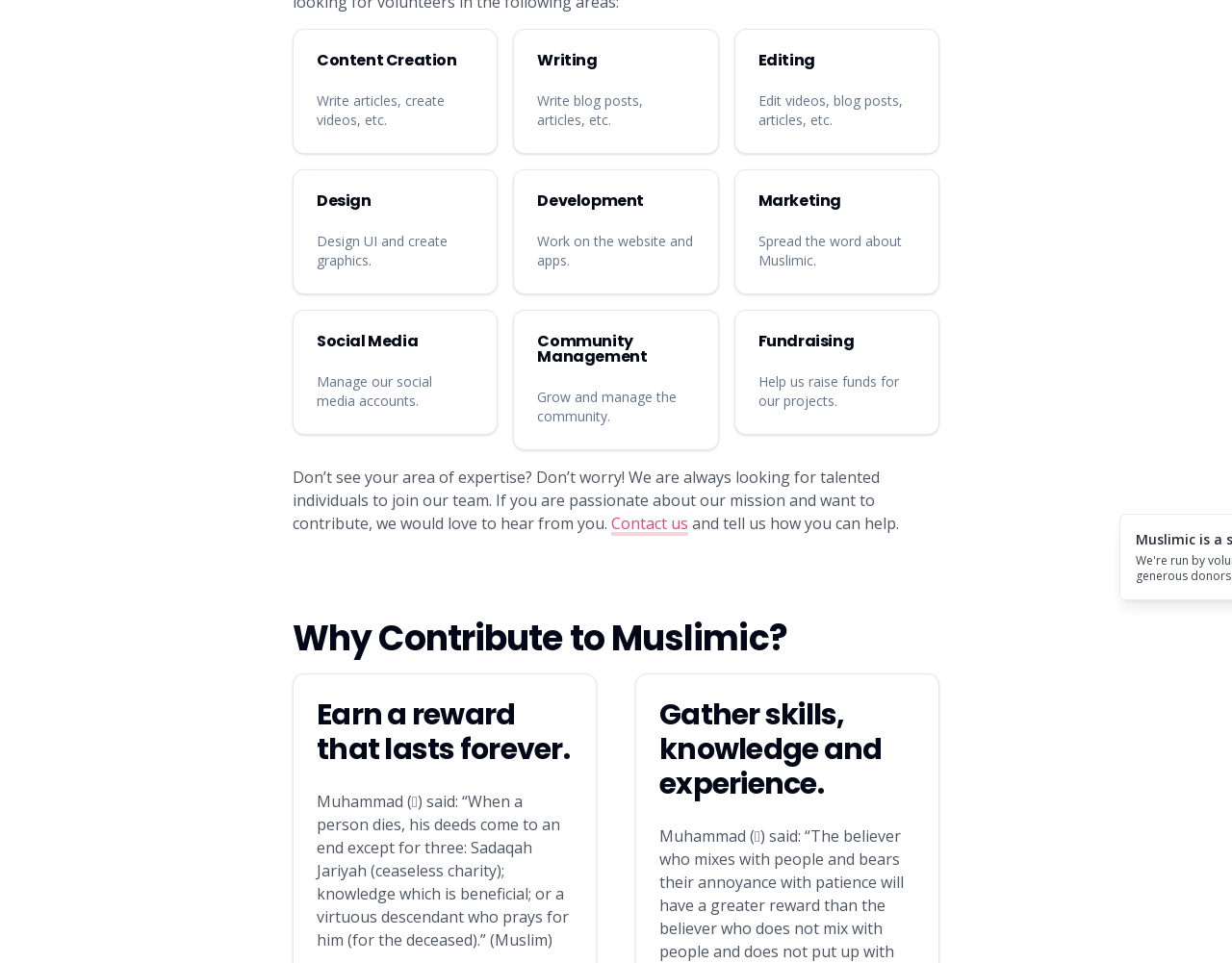Locate the UI element described by Resources and provide its bounding box coordinates. Use the format (top-left x, top-left y, bottom-right x, bottom-right y) with all values as floating point numbers between 0 and 1.

None